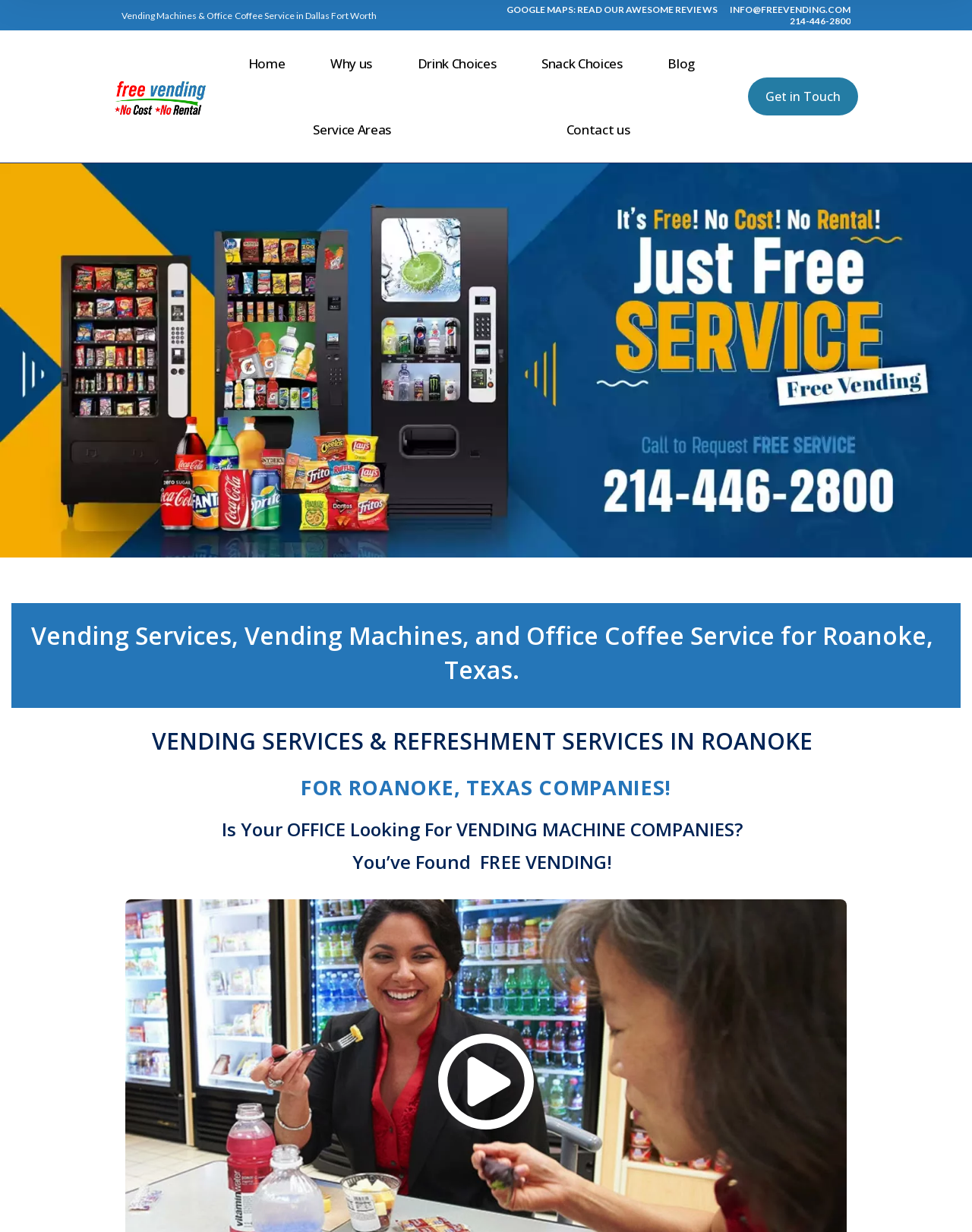Consider the image and give a detailed and elaborate answer to the question: 
What type of services does this company offer?

Based on the webpage, the company offers vending services, vending machines, and office coffee service for Roanoke, Texas, as stated in the heading 'Vending Services, Vending Machines, and Office Coffee Service for Roanoke, Texas.'